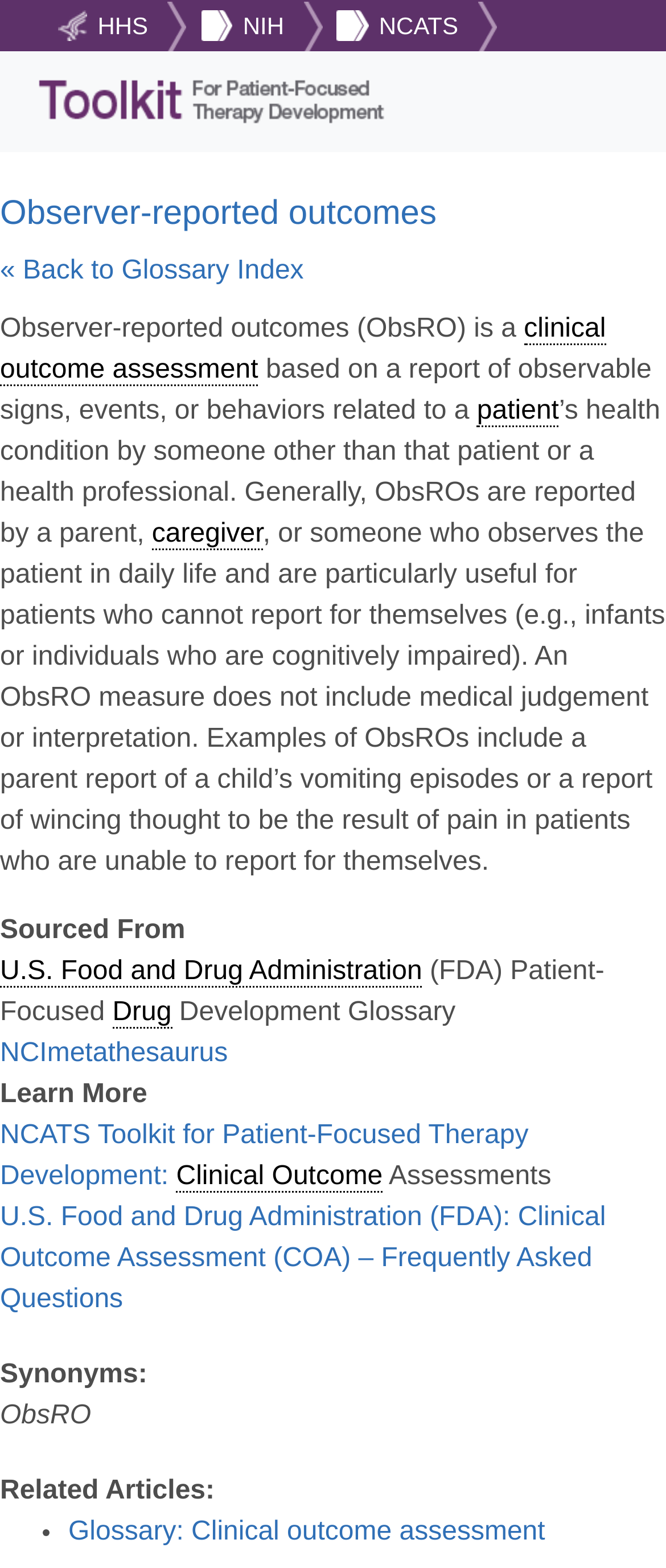For the element described, predict the bounding box coordinates as (top-left x, top-left y, bottom-right x, bottom-right y). All values should be between 0 and 1. Element description: caregiver

[0.228, 0.331, 0.395, 0.35]